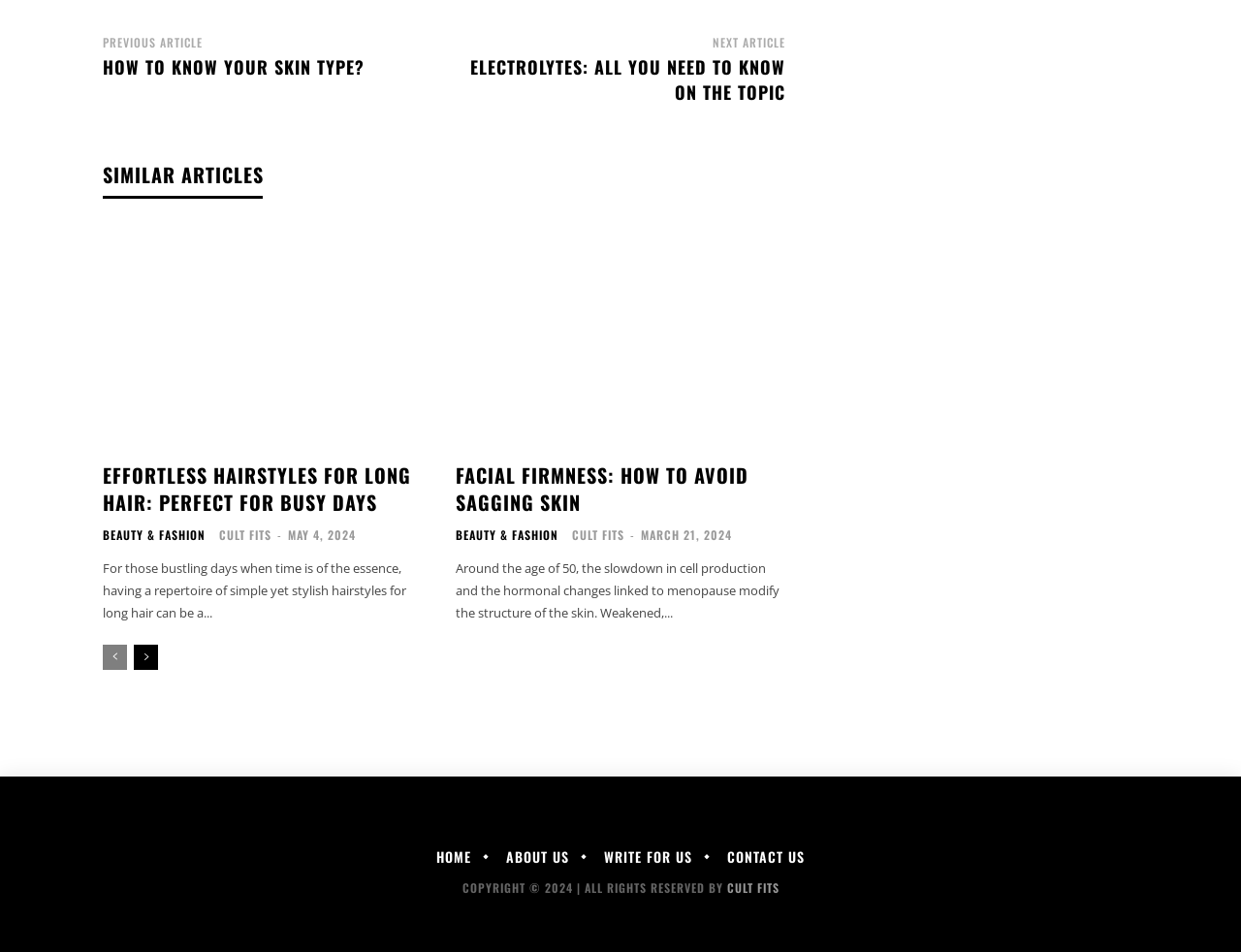Please find the bounding box for the UI component described as follows: "Cult Fits".

[0.177, 0.553, 0.219, 0.57]